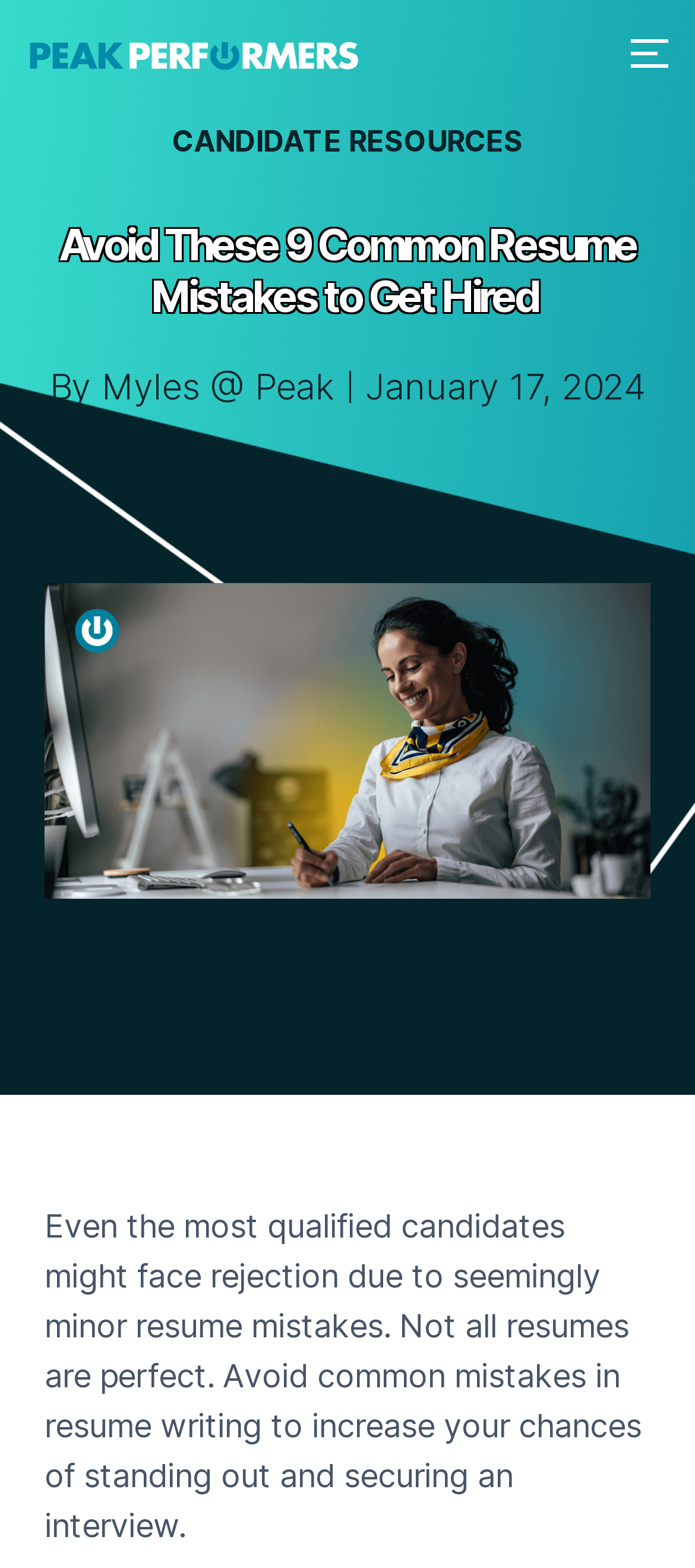Give a detailed account of the webpage, highlighting key information.

The webpage appears to be an article or blog post focused on resume writing and common mistakes to avoid. At the top left of the page, there is a link and an image, likely a logo or icon, positioned closely together. On the top right, a button labeled "Toggle Navigation" is present.

Below the top section, a prominent heading reads "Avoid These 9 Common Resume Mistakes to Get Hired". This heading spans almost the entire width of the page. Underneath the heading, there are two links, one attributed to "Myles @ Peak" and another showing the date "January 17, 2024". The date link contains a time element, but its content is not specified.

A large image, likely related to the article's topic, takes up a significant portion of the page, positioned below the heading and links. This image is centered and occupies most of the page's width.

Finally, a block of text, likely the article's introduction, is placed at the bottom of the page. This text explains that even qualified candidates can face rejection due to minor resume mistakes and emphasizes the importance of avoiding common errors to increase the chances of standing out and securing an interview.